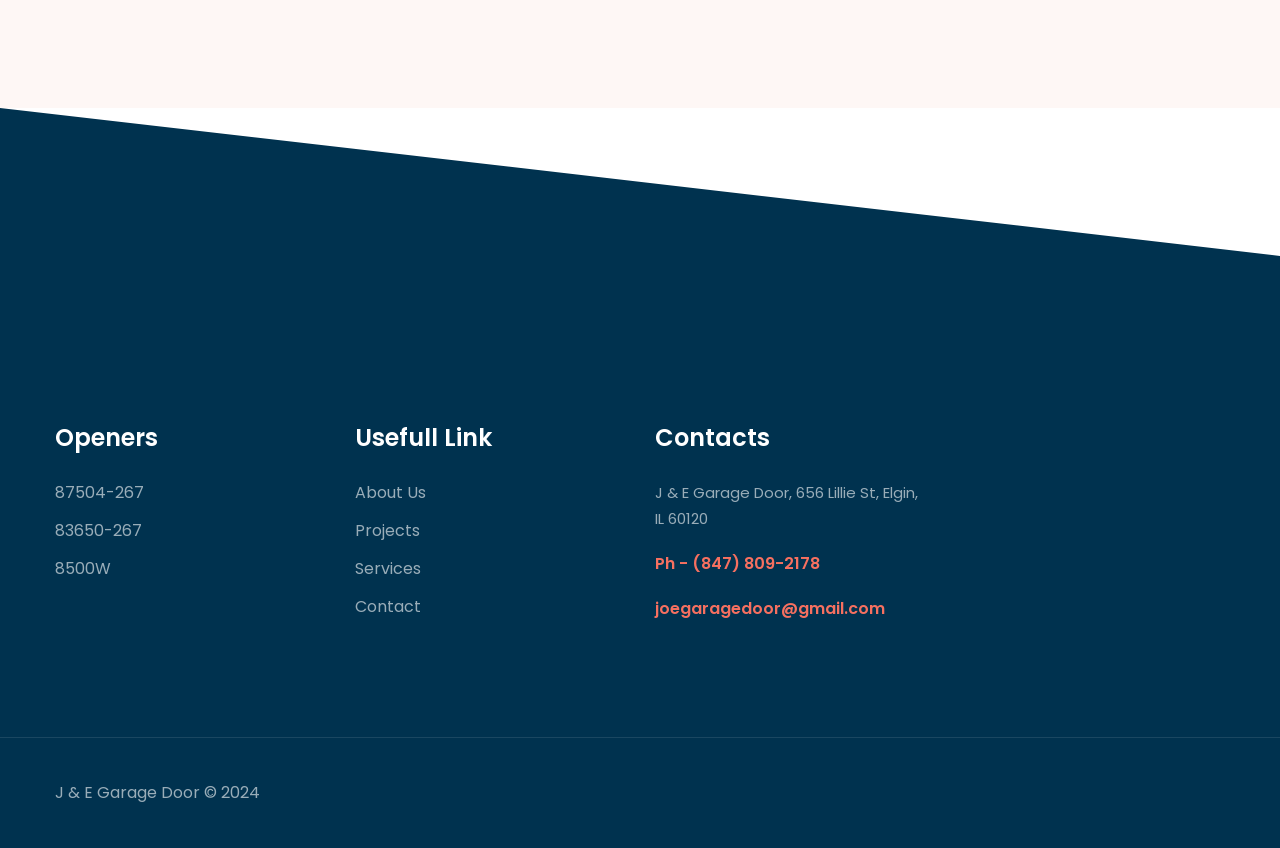Provide the bounding box coordinates of the UI element that matches the description: "parent_node: Empty Cart aria-label="Cart"".

None